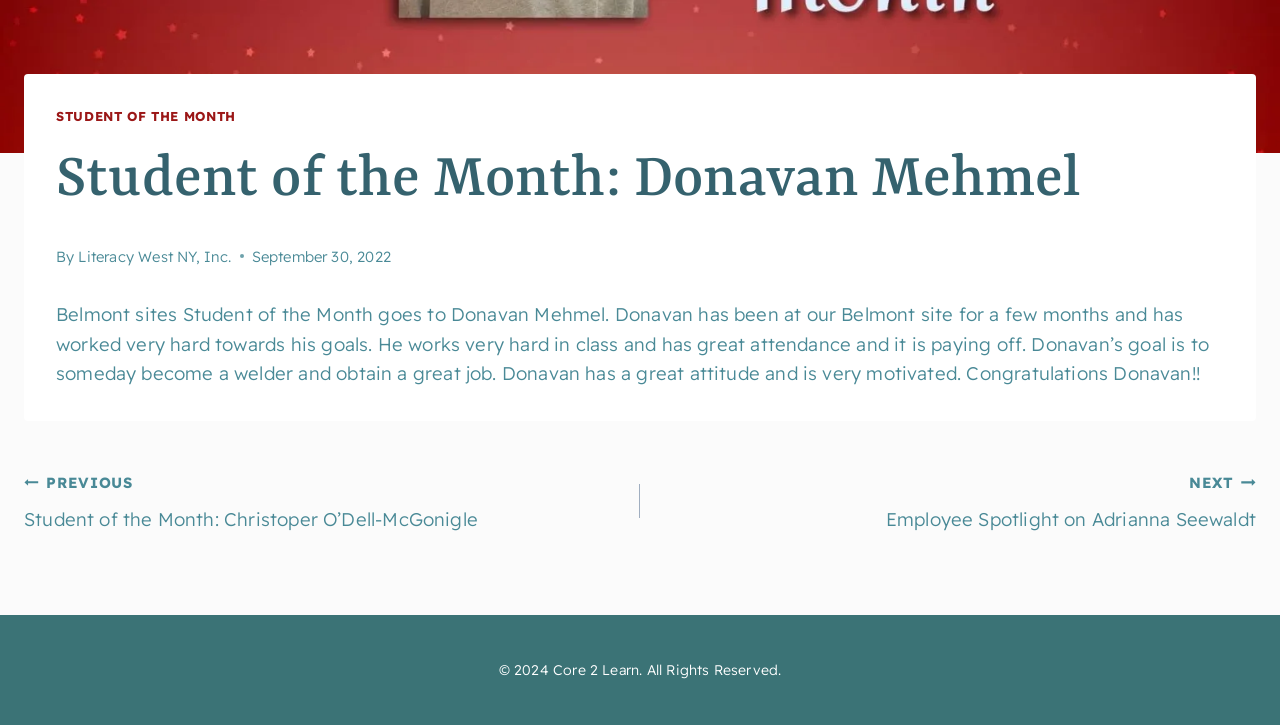Please find the bounding box coordinates in the format (top-left x, top-left y, bottom-right x, bottom-right y) for the given element description. Ensure the coordinates are floating point numbers between 0 and 1. Description: Literacy West NY, Inc.

[0.061, 0.34, 0.181, 0.366]